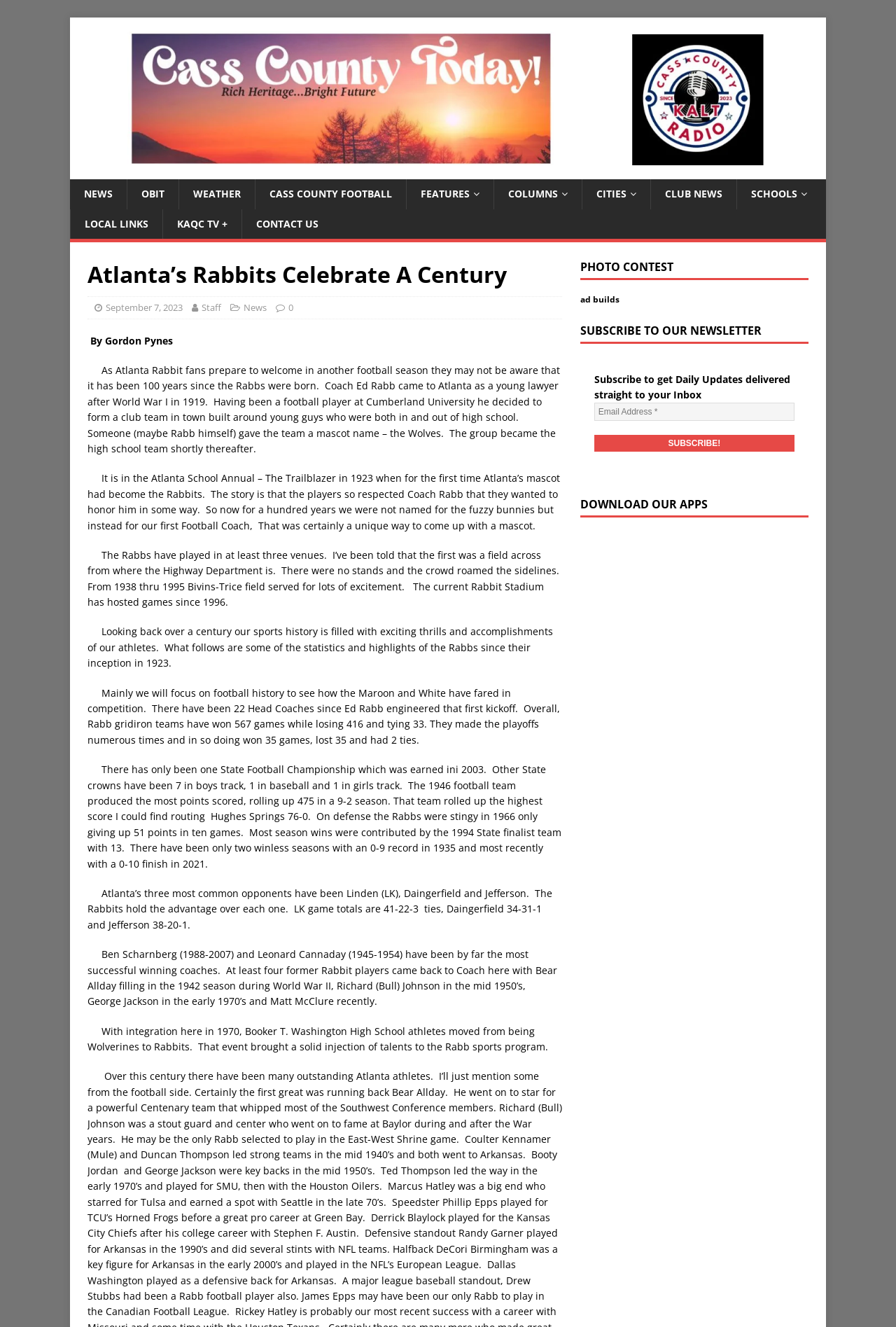What is the current stadium of the Atlanta Rabbits?
Look at the image and provide a short answer using one word or a phrase.

Rabbit Stadium